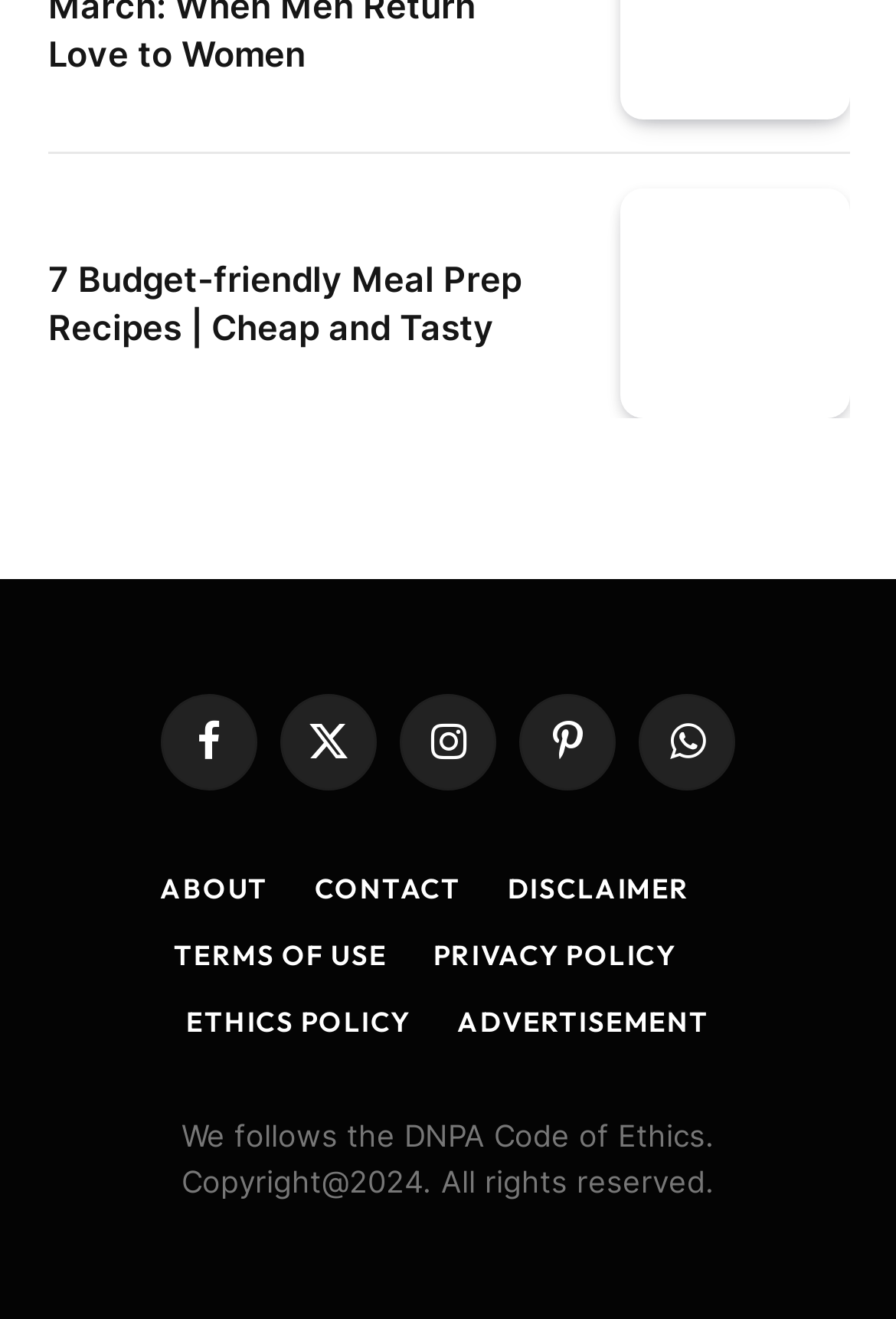Respond to the following question using a concise word or phrase: 
What code of ethics does the website follow?

DNPA Code of Ethics